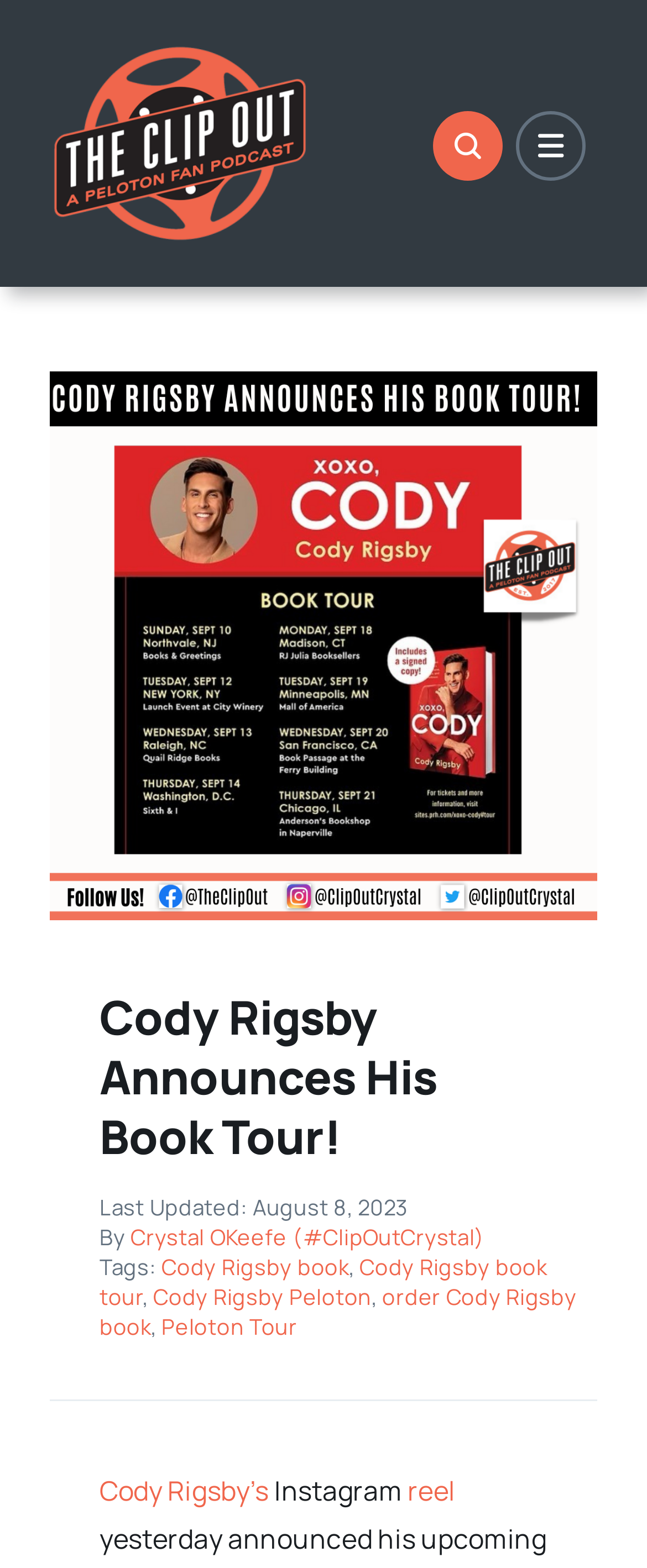Please identify the bounding box coordinates of where to click in order to follow the instruction: "Click the Cody Rigsby book tour link".

[0.077, 0.234, 0.923, 0.257]